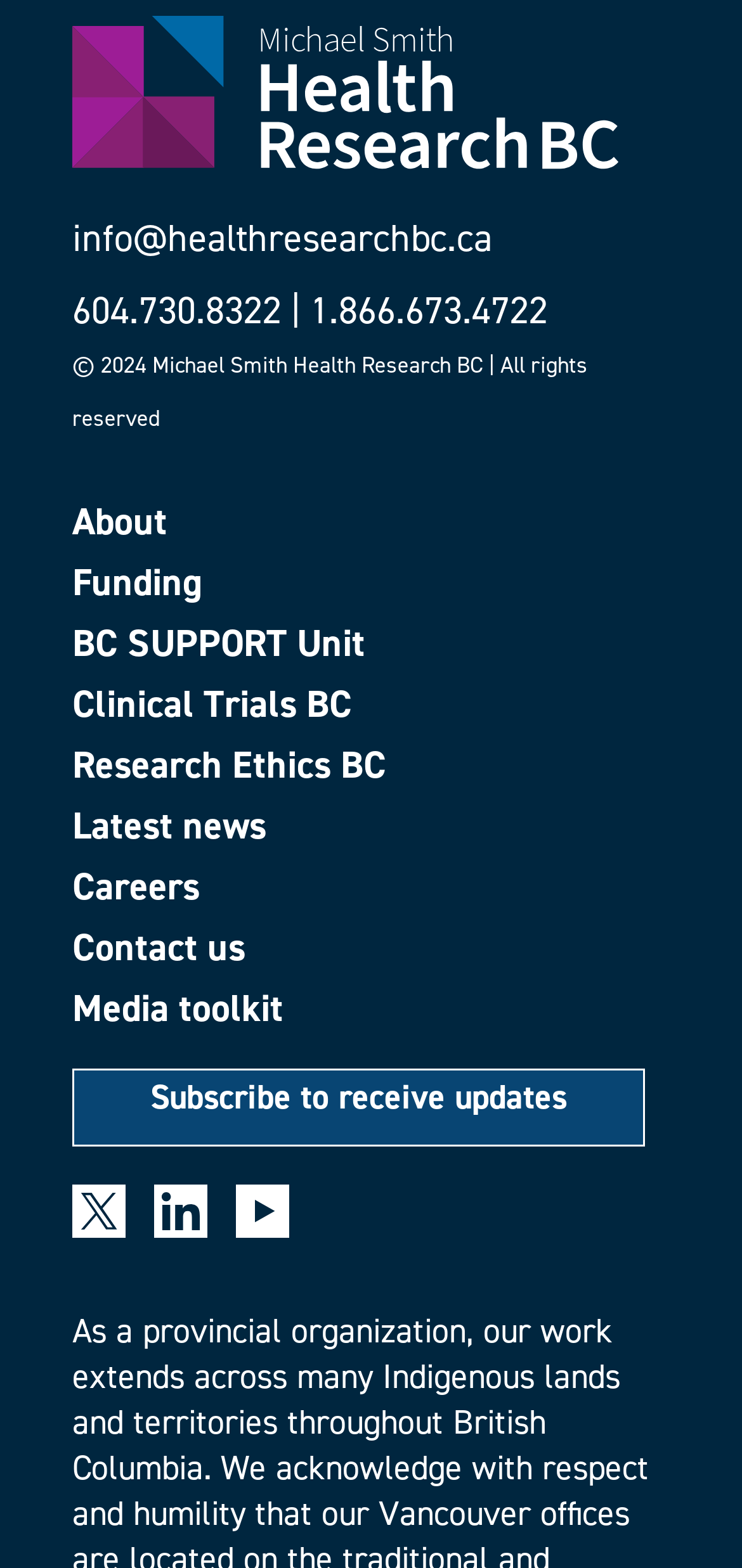Identify the bounding box coordinates for the UI element described as: "Latest news".

[0.097, 0.514, 0.903, 0.538]